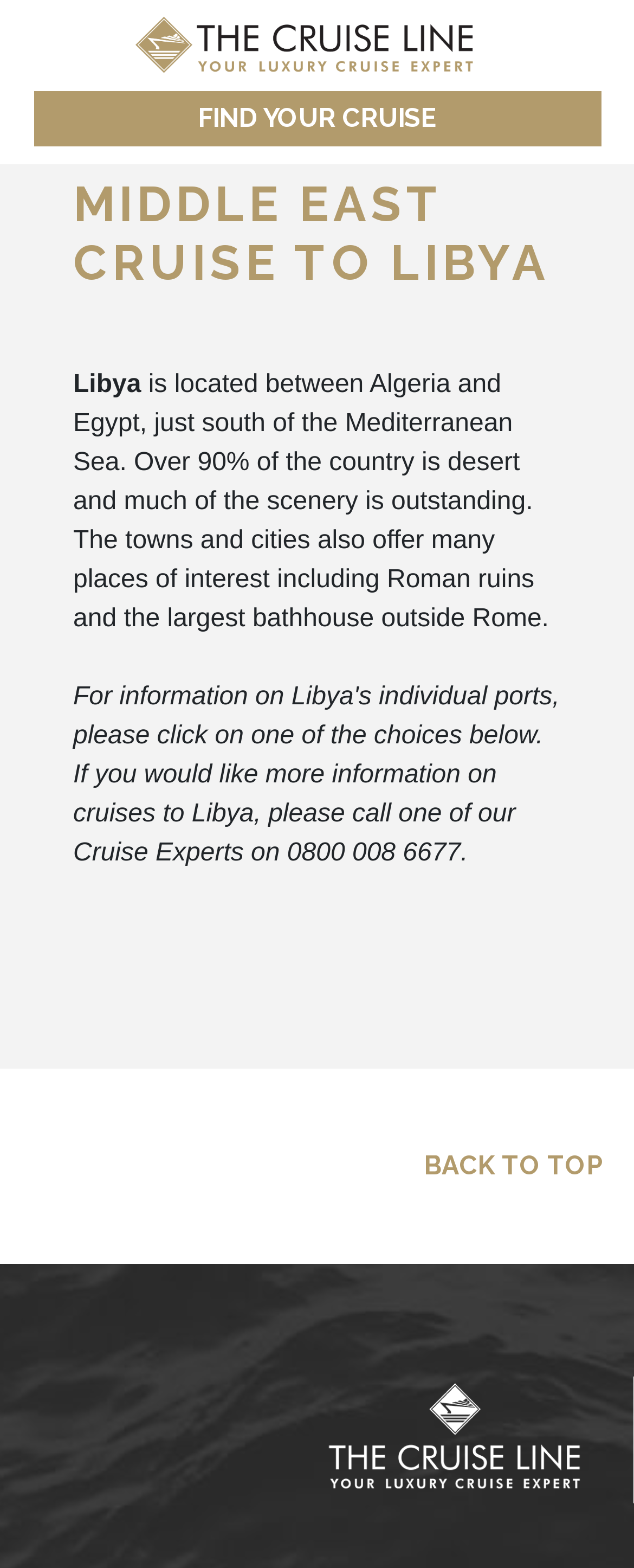Explain the webpage in detail.

The webpage is about Libya cruises and cruise holidays in the Middle East. At the top left, there is a link to "The Cruise Line" accompanied by an image with the same name. Below this, a prominent text "FIND YOUR CRUISE" is displayed. 

The main content of the webpage is an article that occupies most of the page. Within this article, there are three links at the top: "HOME", "CRUISE DESTINATIONS", and "MIDDLE EAST CRUISES". Below these links, a heading "MIDDLE EAST CRUISE TO LIBYA" is displayed, followed by a brief description of Libya, stating its location, geography, and attractions. The description mentions that Libya is located between Algeria and Egypt, has a desert landscape, and features Roman ruins and a large bathhouse.

At the bottom right of the page, there is a link to "BACK TO TOP".